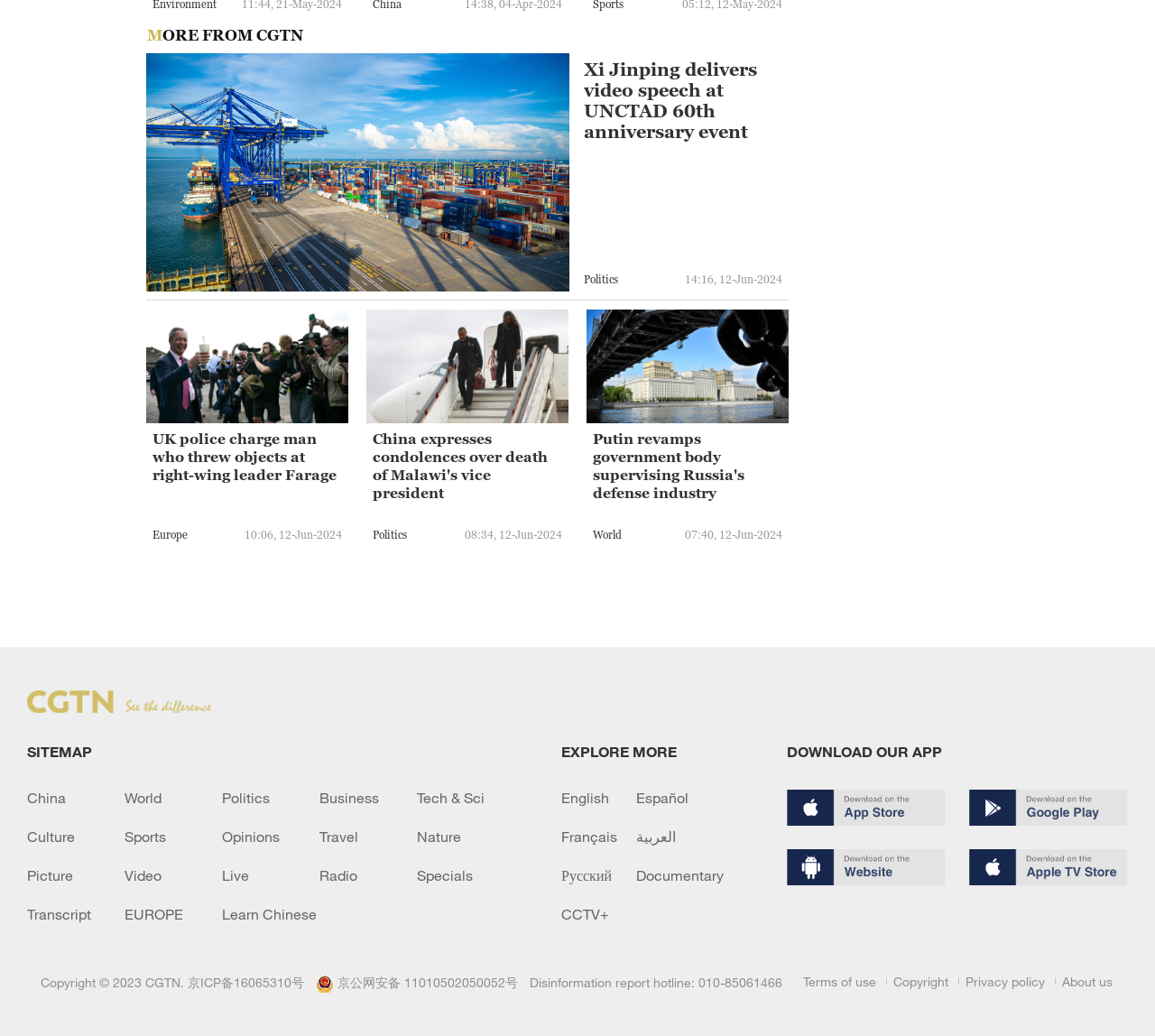Please identify the bounding box coordinates of the area I need to click to accomplish the following instruction: "Click on the 'Xi Jinping delivers video speech at UNCTAD 60th anniversary event' link".

[0.506, 0.058, 0.677, 0.138]